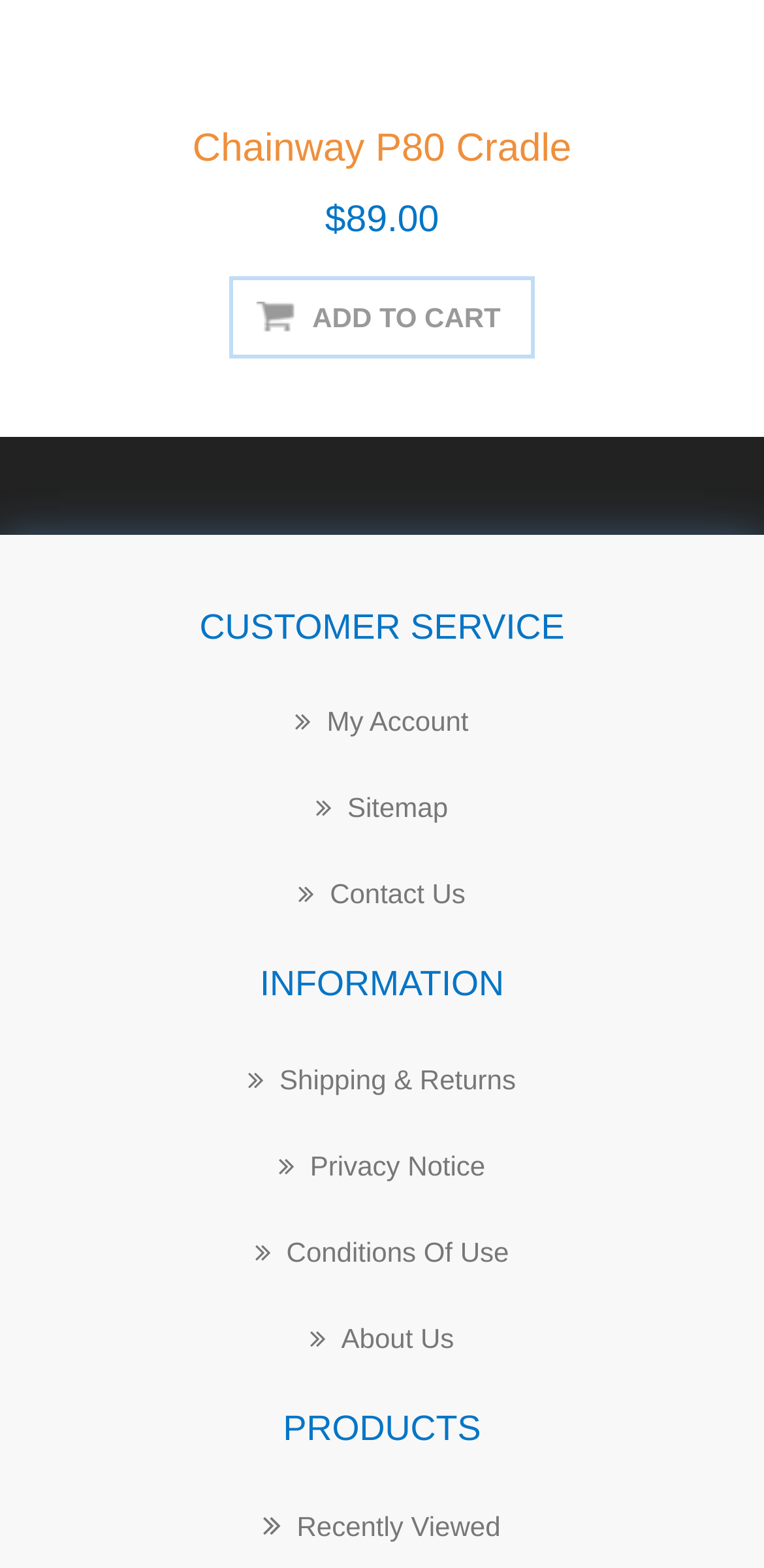What is the last item in the information section?
Make sure to answer the question with a detailed and comprehensive explanation.

The information section can be identified by the StaticText element with the text 'INFORMATION' at coordinates [0.34, 0.615, 0.66, 0.64]. Below this element, there are several link elements, and the last one is the link with the text ' About Us' located at coordinates [0.406, 0.841, 0.594, 0.866].